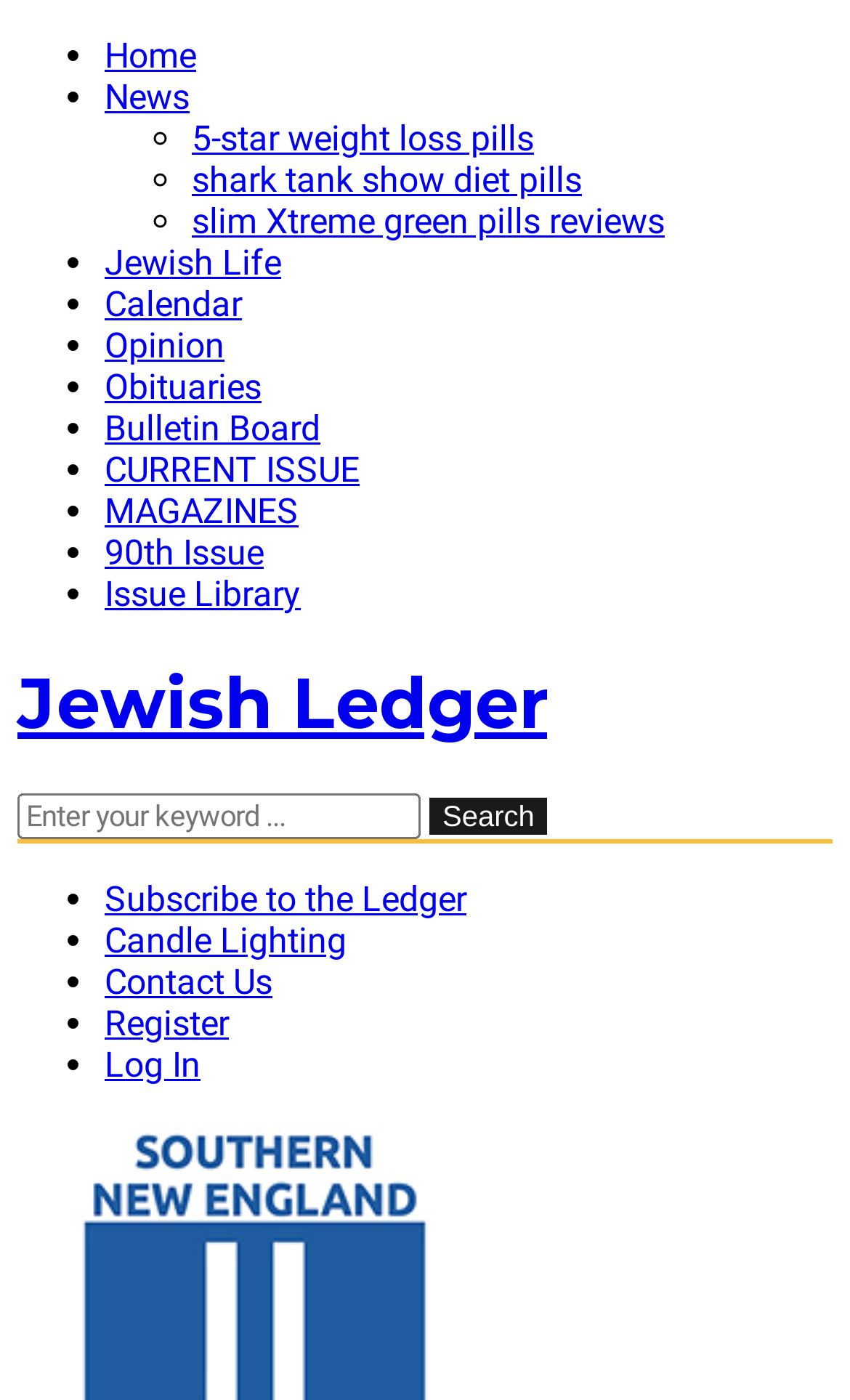Please provide a brief answer to the question using only one word or phrase: 
How can a user subscribe to the publication?

Click 'Subscribe to the Ledger'